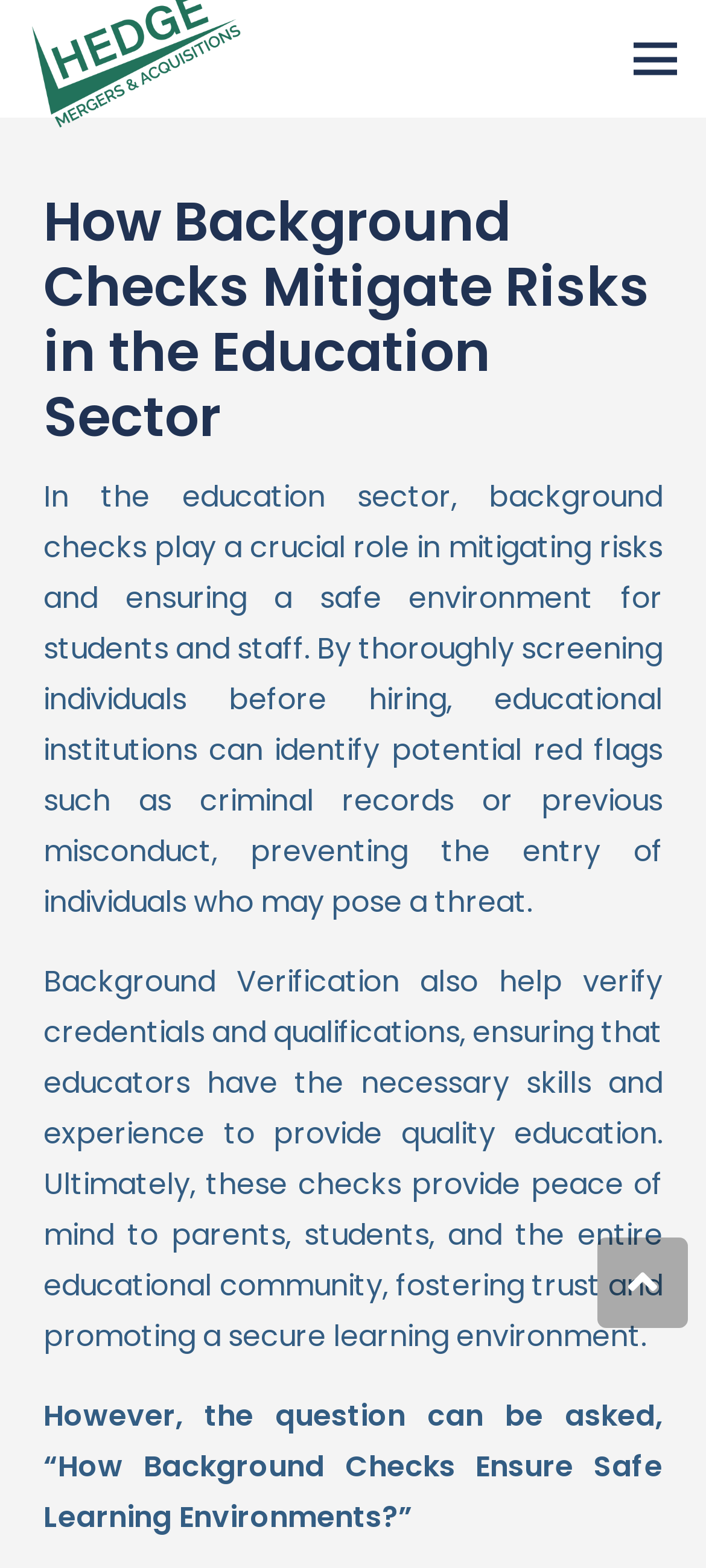Based on the element description: "parent_node: M&A aria-label="Menu"", identify the UI element and provide its bounding box coordinates. Use four float numbers between 0 and 1, [left, top, right, bottom].

[0.865, 0.009, 0.992, 0.066]